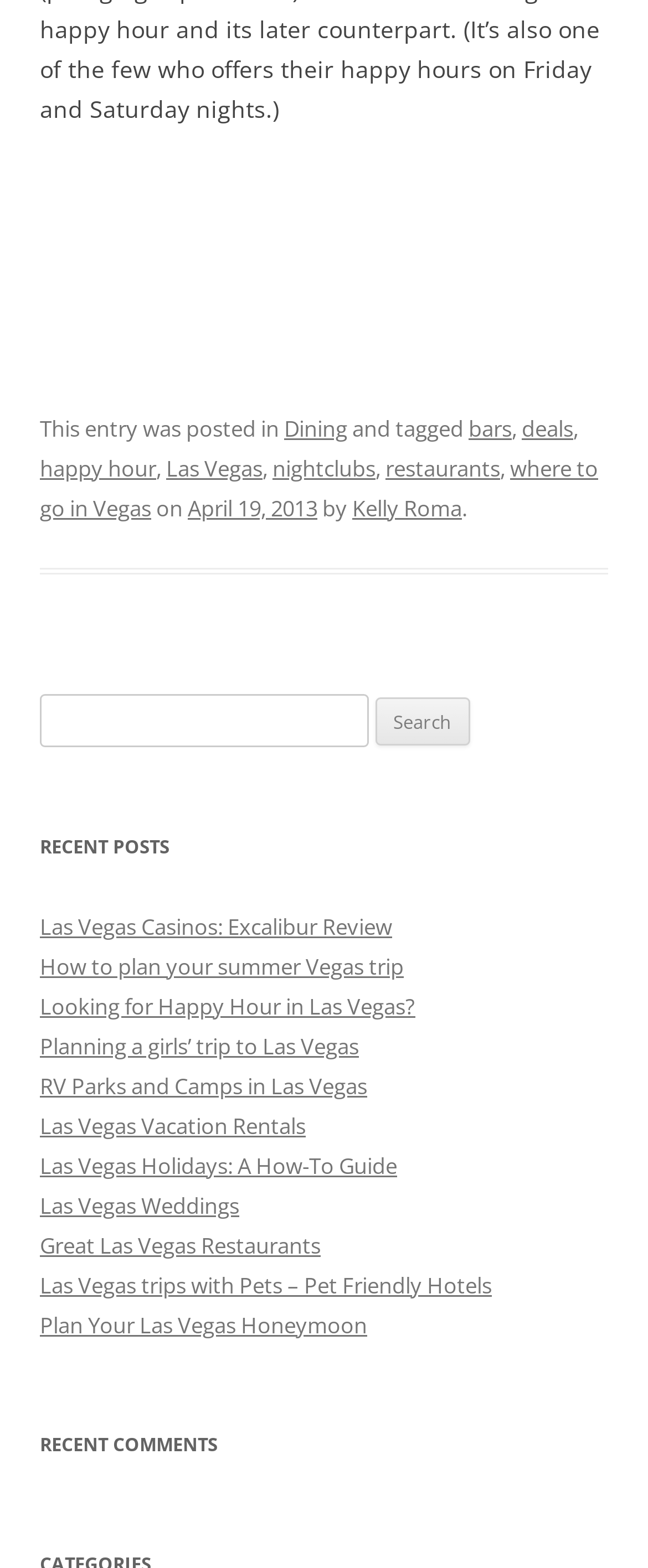Who is the author of the latest post?
Observe the image and answer the question with a one-word or short phrase response.

Kelly Roma